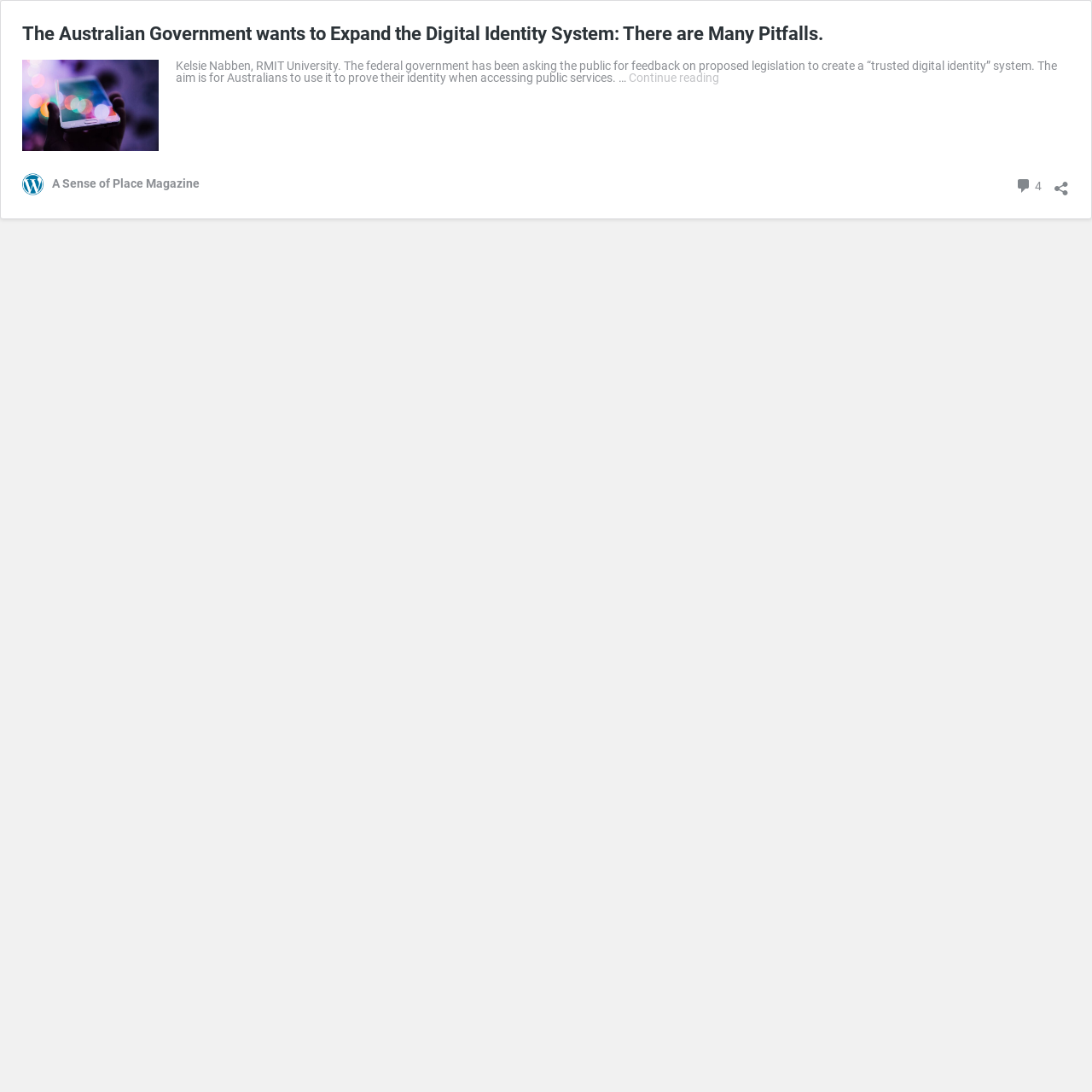Based on the image, give a detailed response to the question: How many comments are there on this article?

The number of comments is indicated by the link '4 Comments' located at the bottom of the article.